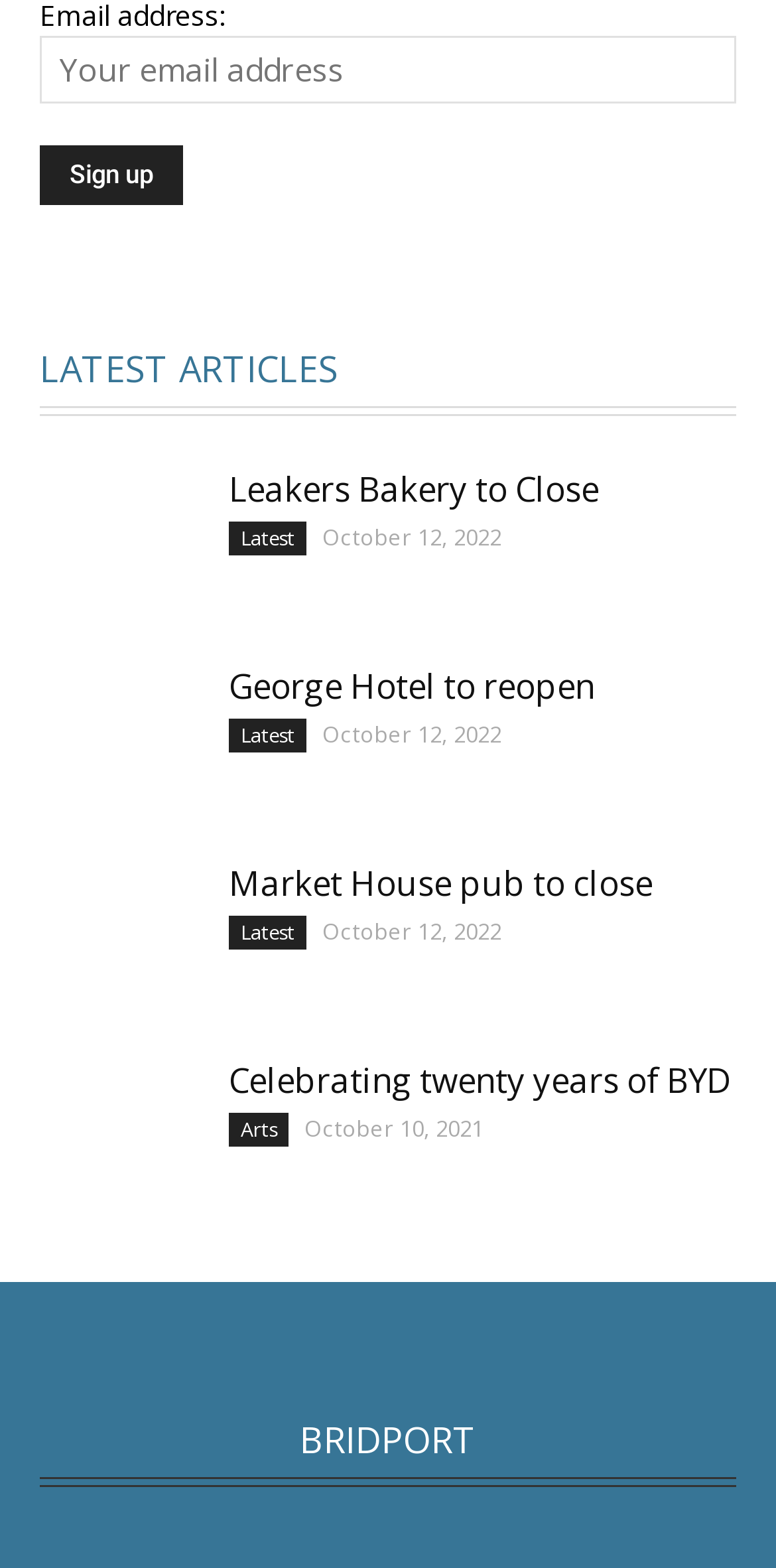Based on the image, please respond to the question with as much detail as possible:
How many articles are listed on the page?

I counted the number of article links on the page, which are 'Leakers Bakery to Close', 'George Hotel to reopen', 'Market House pub to close', and 'Celebrating twenty years of BYD'. There are 5 article links in total.